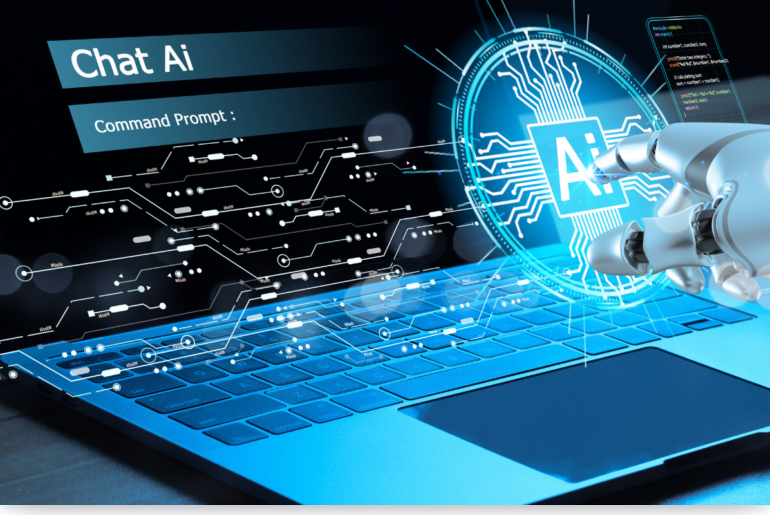What is the label on the command prompt?
We need a detailed and meticulous answer to the question.

The caption specifically states that the digital interface indicates a command prompt labeled 'Chat Ai', which suggests that the laptop is being used for AI-related tasks or interactions.